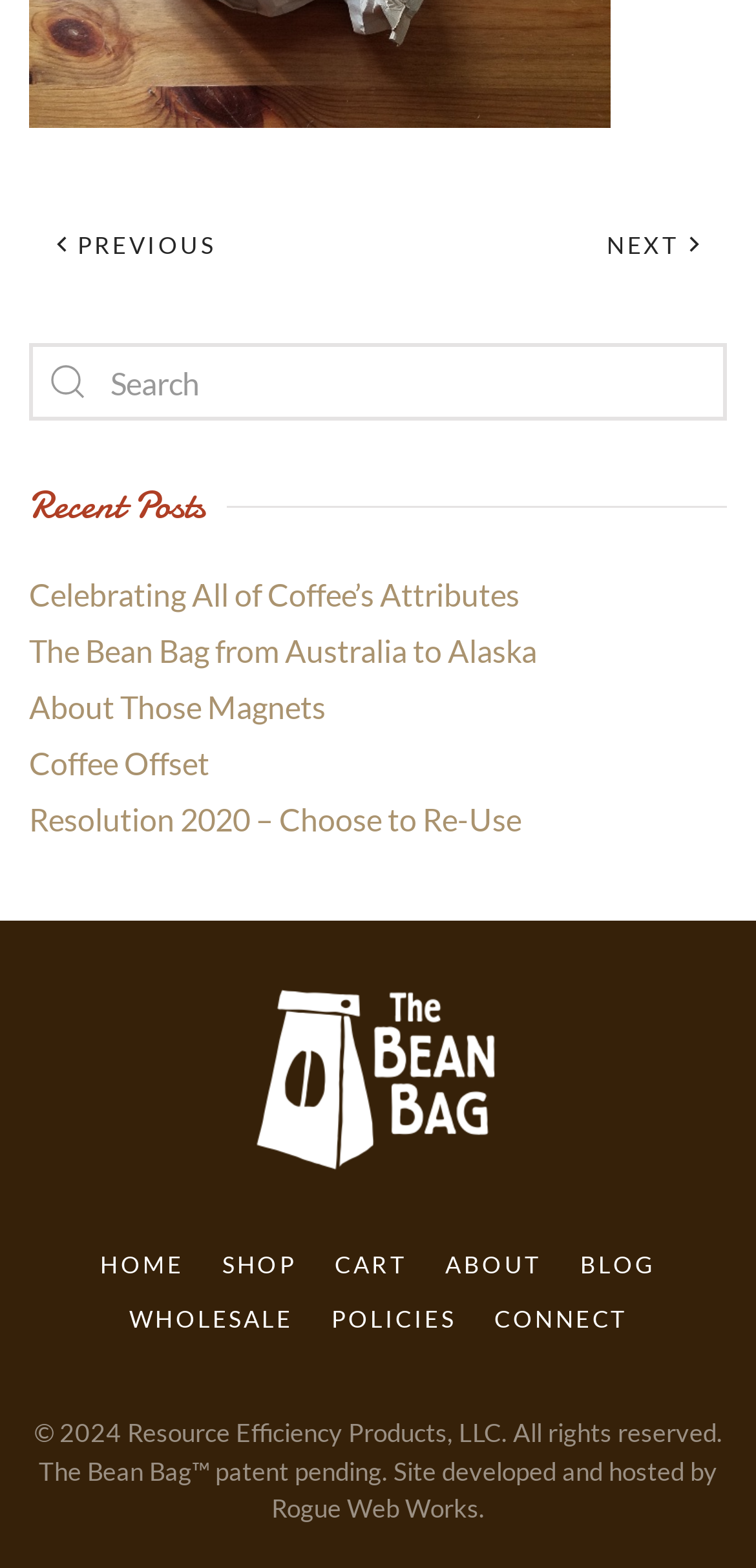Please identify the bounding box coordinates of the element's region that needs to be clicked to fulfill the following instruction: "read about celebrating all of coffee's attributes". The bounding box coordinates should consist of four float numbers between 0 and 1, i.e., [left, top, right, bottom].

[0.038, 0.367, 0.687, 0.391]